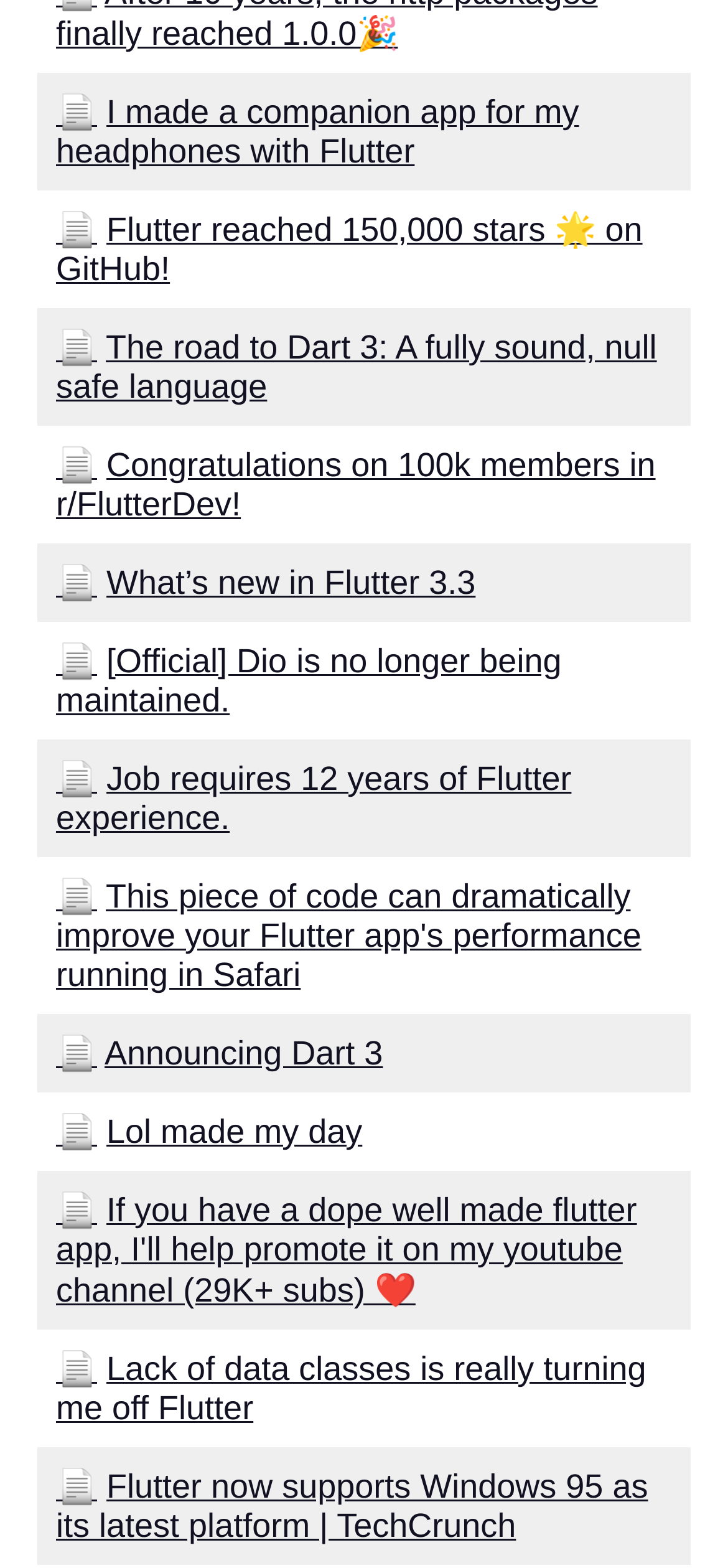Determine the bounding box for the HTML element described here: "Announcing Dart 3". The coordinates should be given as [left, top, right, bottom] with each number being a float between 0 and 1.

[0.144, 0.66, 0.526, 0.683]